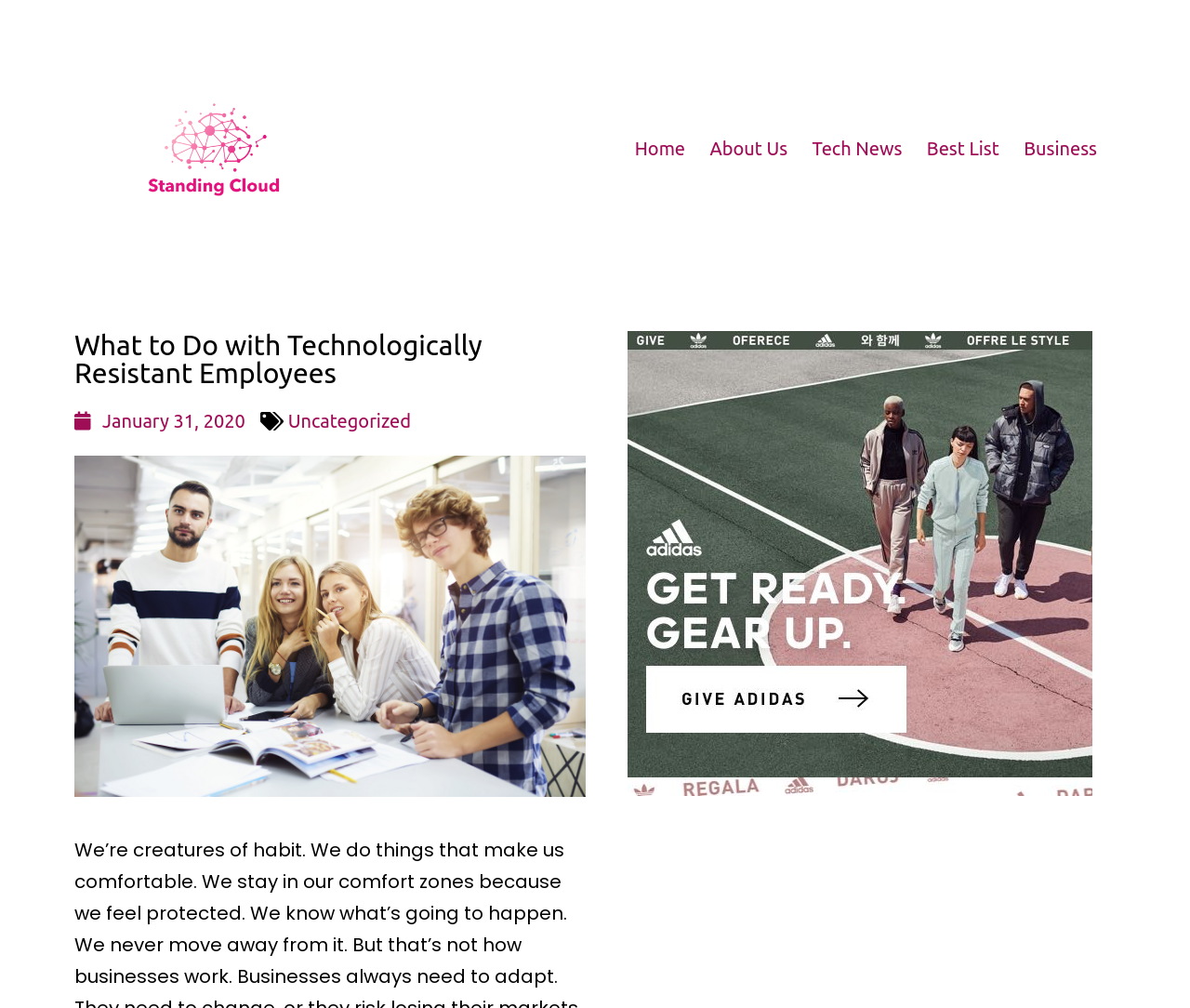Extract the bounding box coordinates for the UI element described by the text: "parent_node: Search for: value="Search"". The coordinates should be in the form of [left, top, right, bottom] with values between 0 and 1.

None